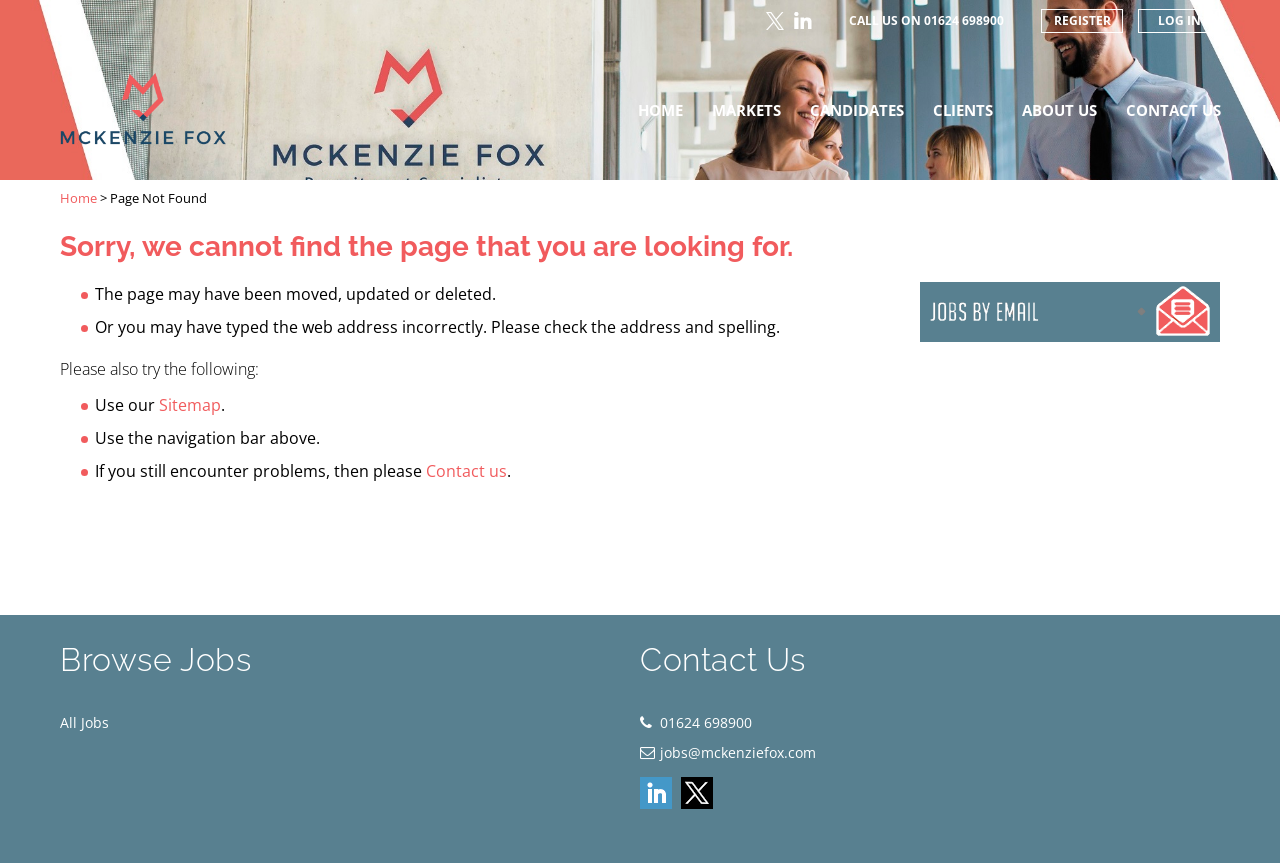Provide a brief response in the form of a single word or phrase:
What is the purpose of the 'Sitemap' link?

To help find the page